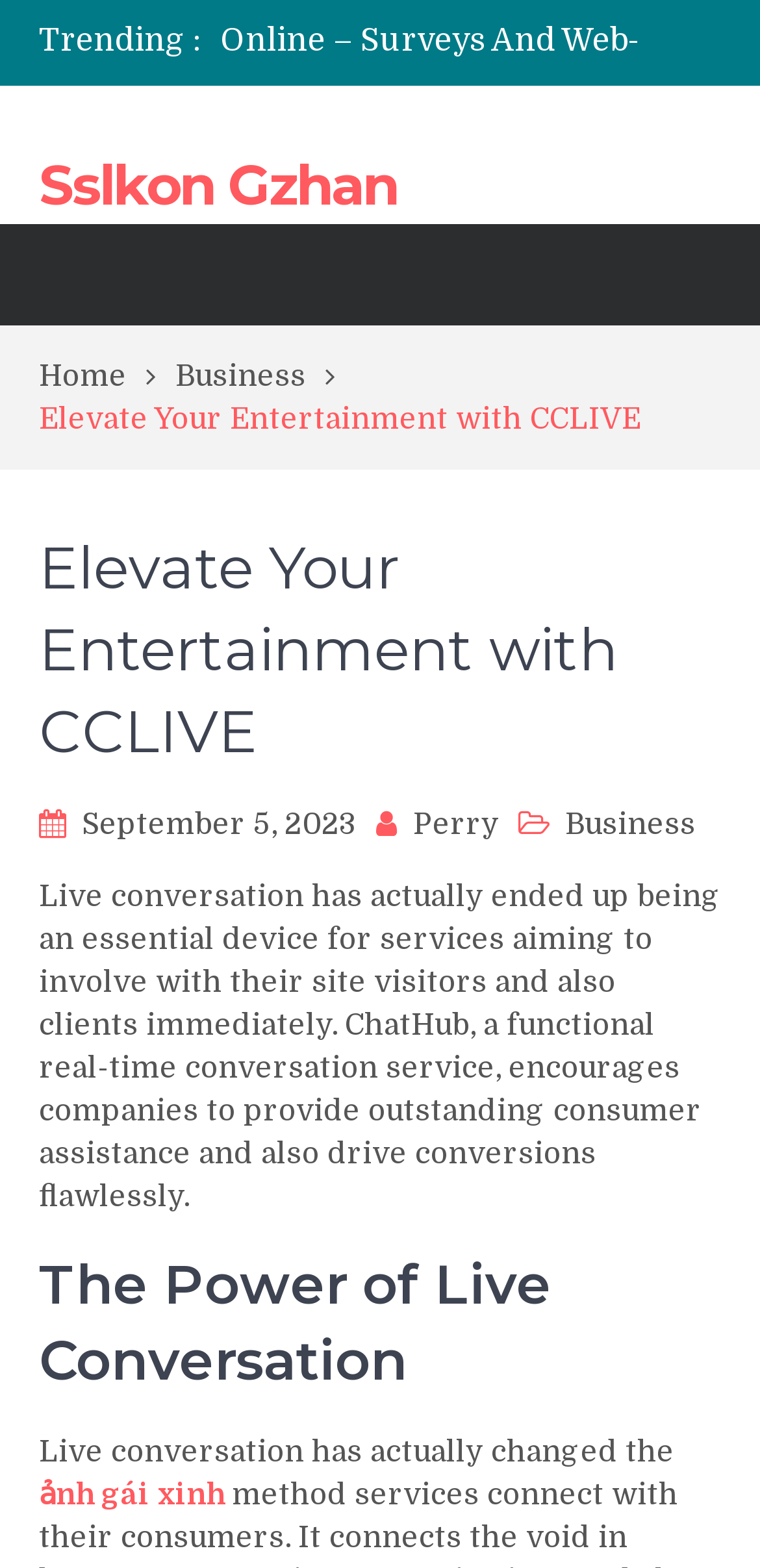Answer succinctly with a single word or phrase:
What is the date of publication?

September 5, 2023